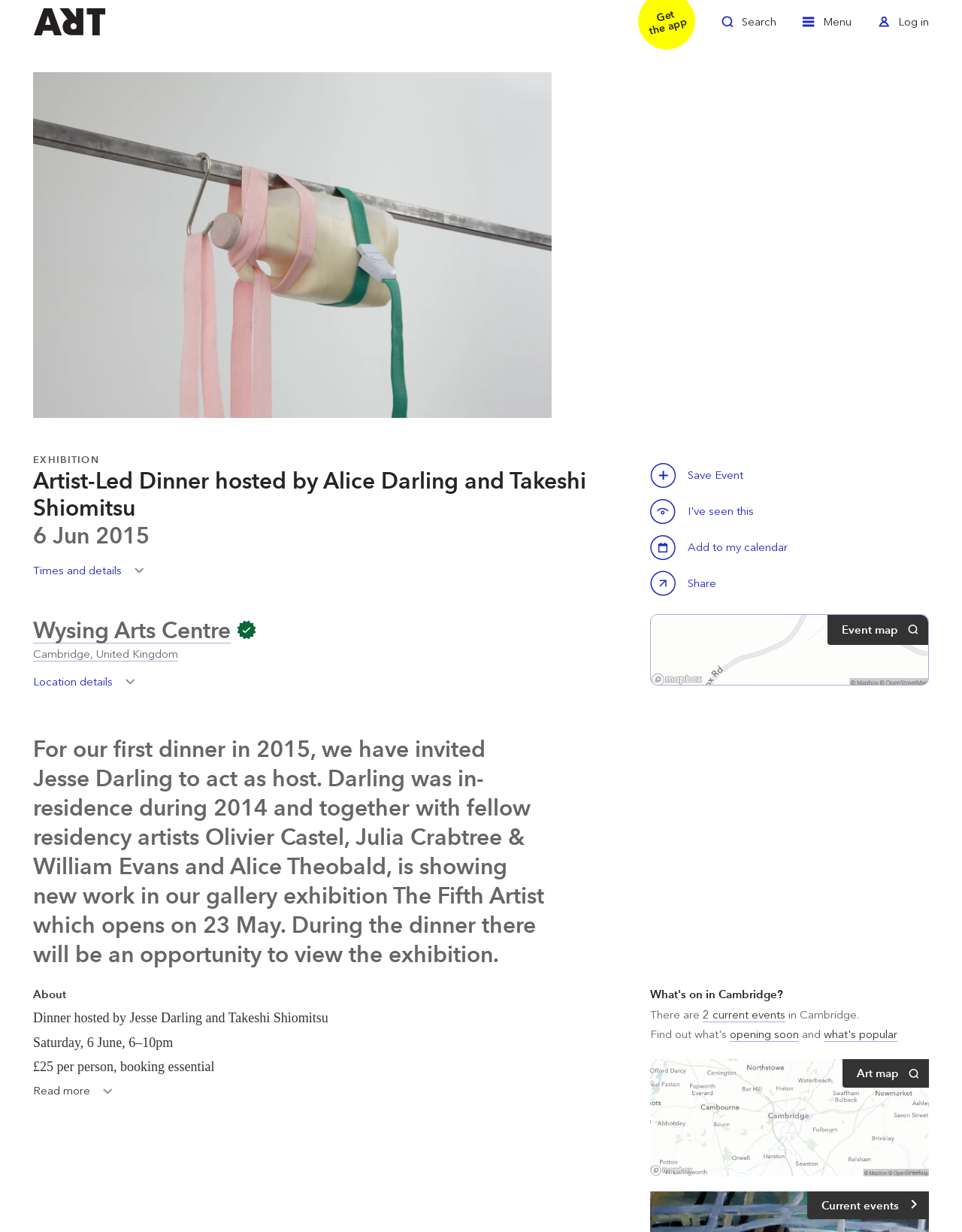Please answer the following query using a single word or phrase: 
What is the date of the event?

6 June 2015